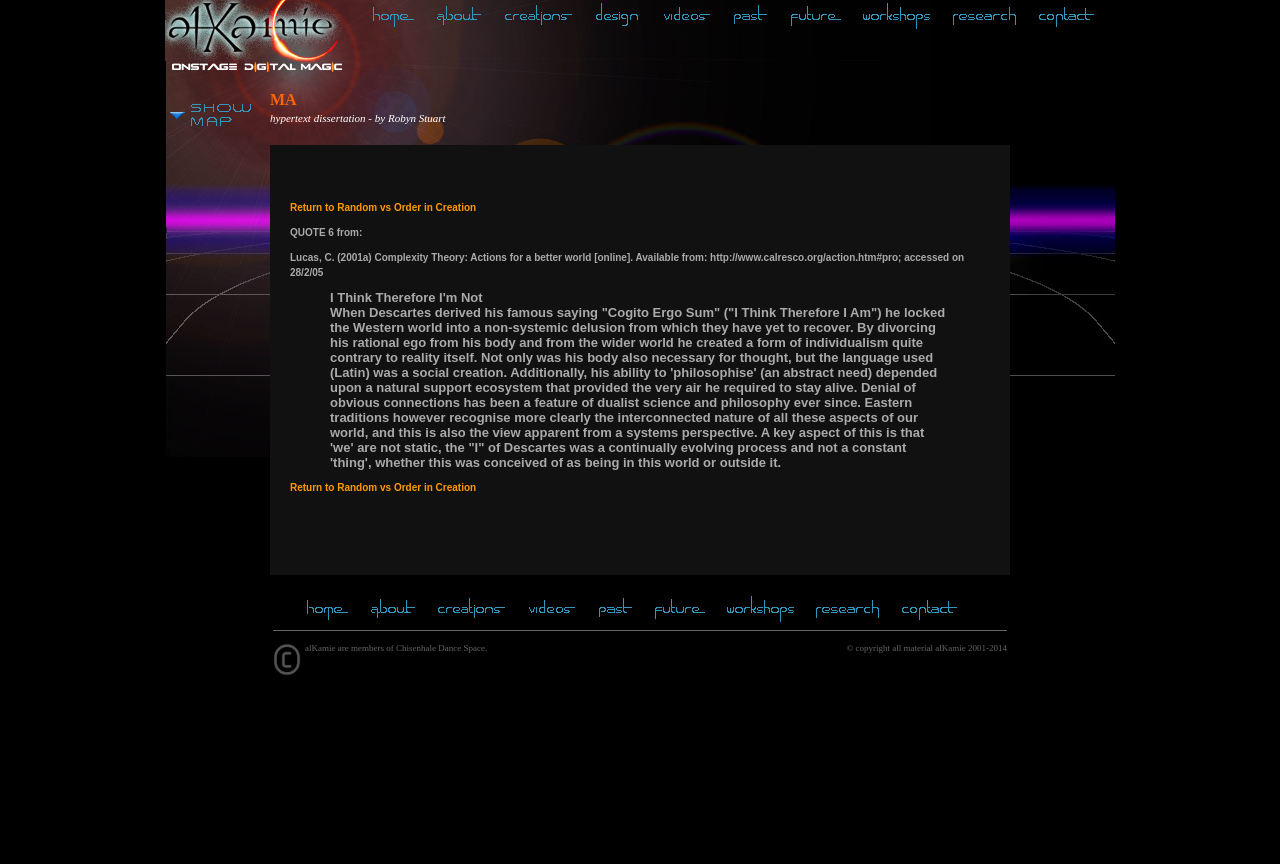Locate the UI element described by alt="Show Map" and provide its bounding box coordinates. Use the format (top-left x, top-left y, bottom-right x, bottom-right y) with all values as floating point numbers between 0 and 1.

[0.129, 0.112, 0.199, 0.154]